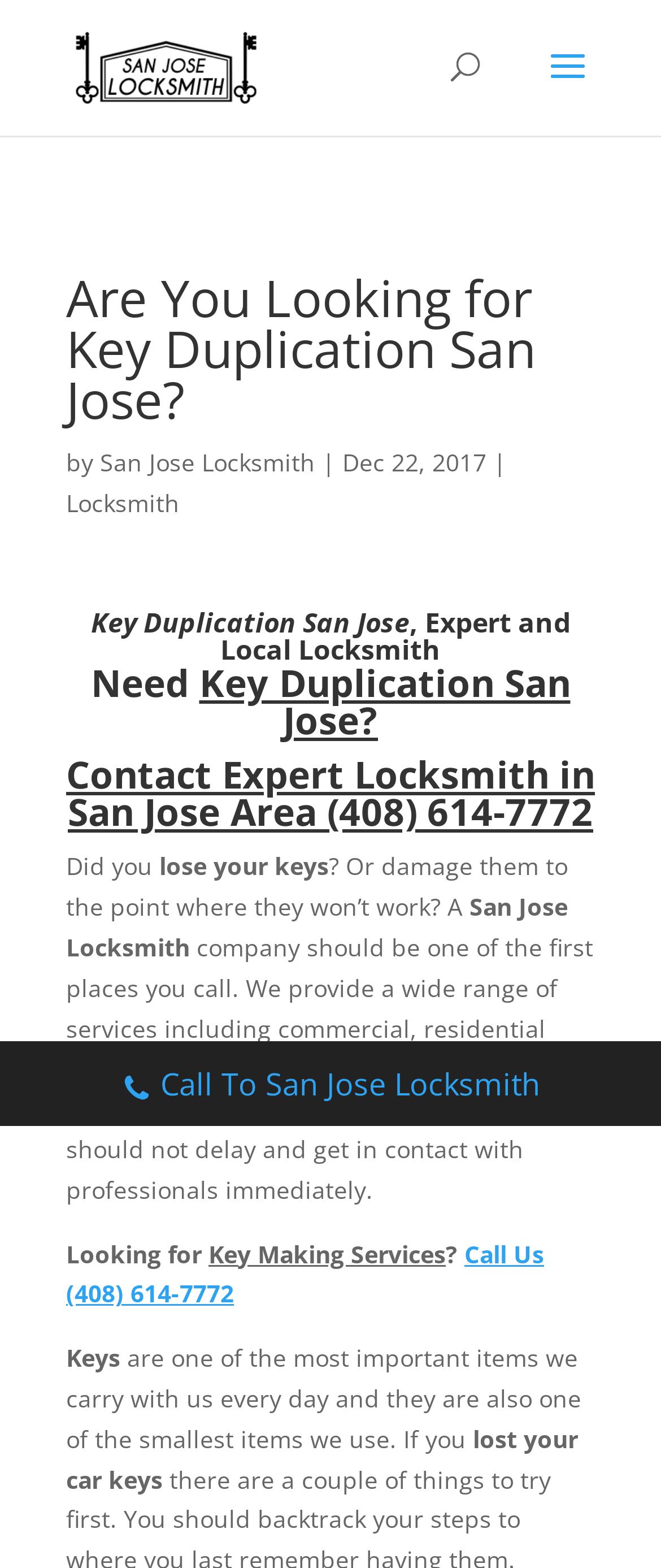Predict the bounding box coordinates of the UI element that matches this description: "alt="San Jose Locksmith"". The coordinates should be in the format [left, top, right, bottom] with each value between 0 and 1.

[0.11, 0.031, 0.395, 0.052]